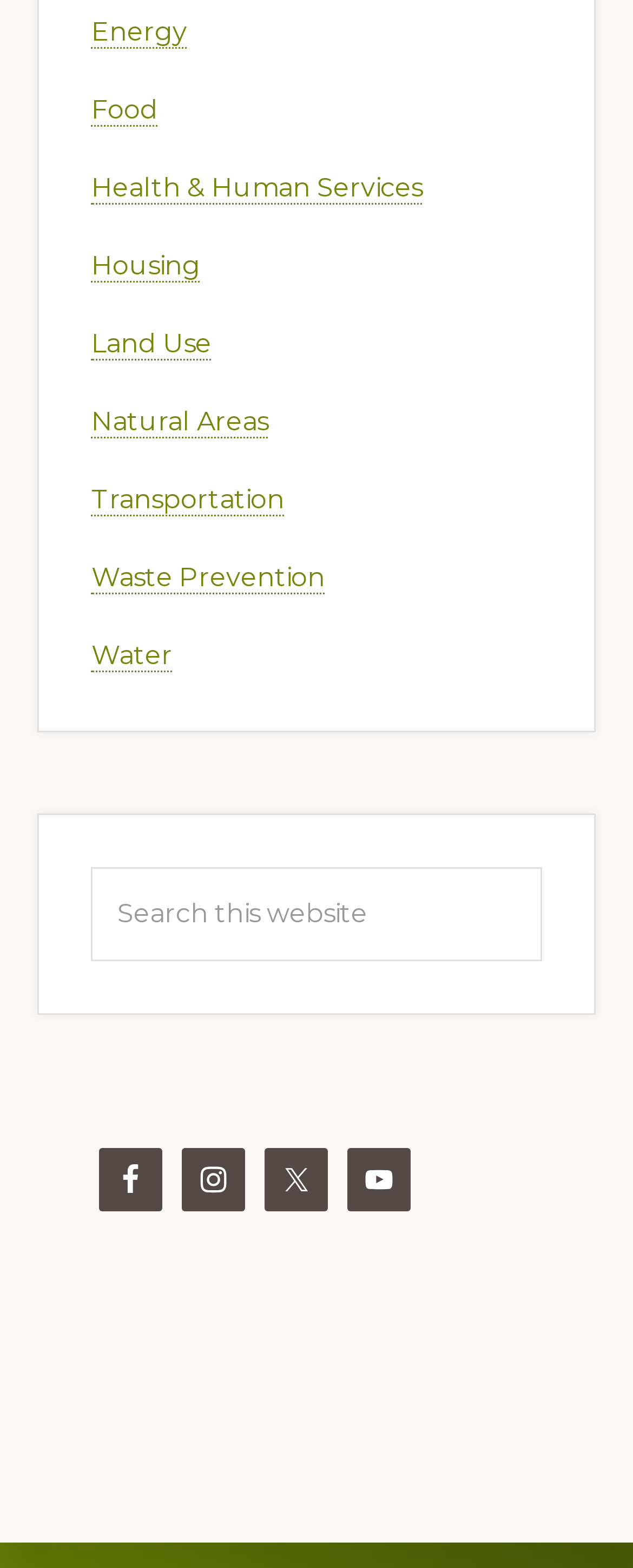Could you highlight the region that needs to be clicked to execute the instruction: "Visit Facebook"?

[0.157, 0.732, 0.257, 0.772]